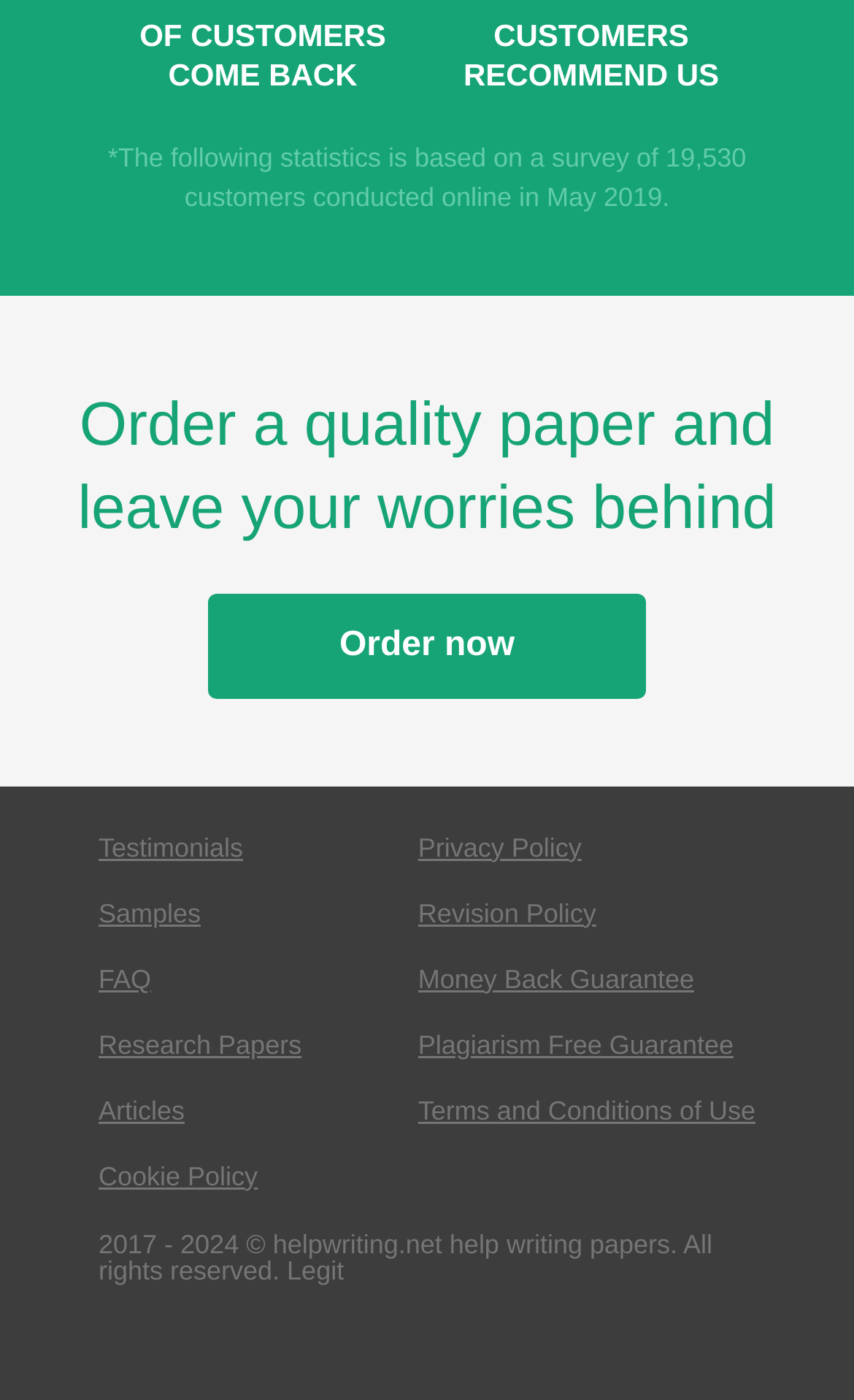What percentage of customers come back?
Look at the image and answer the question with a single word or phrase.

Not specified